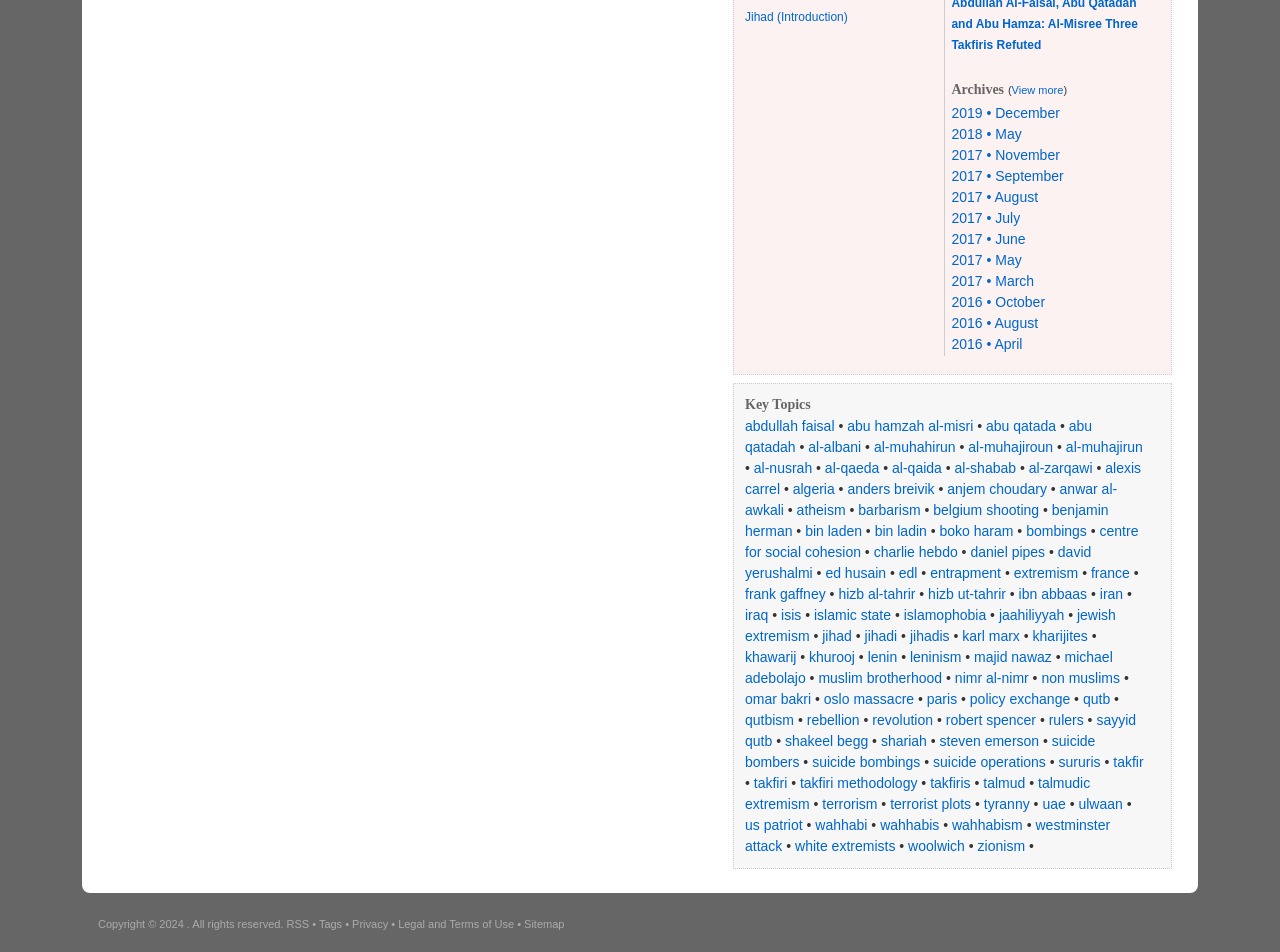Please locate the bounding box coordinates of the element's region that needs to be clicked to follow the instruction: "Read about Algeria". The bounding box coordinates should be provided as four float numbers between 0 and 1, i.e., [left, top, right, bottom].

[0.619, 0.505, 0.652, 0.522]